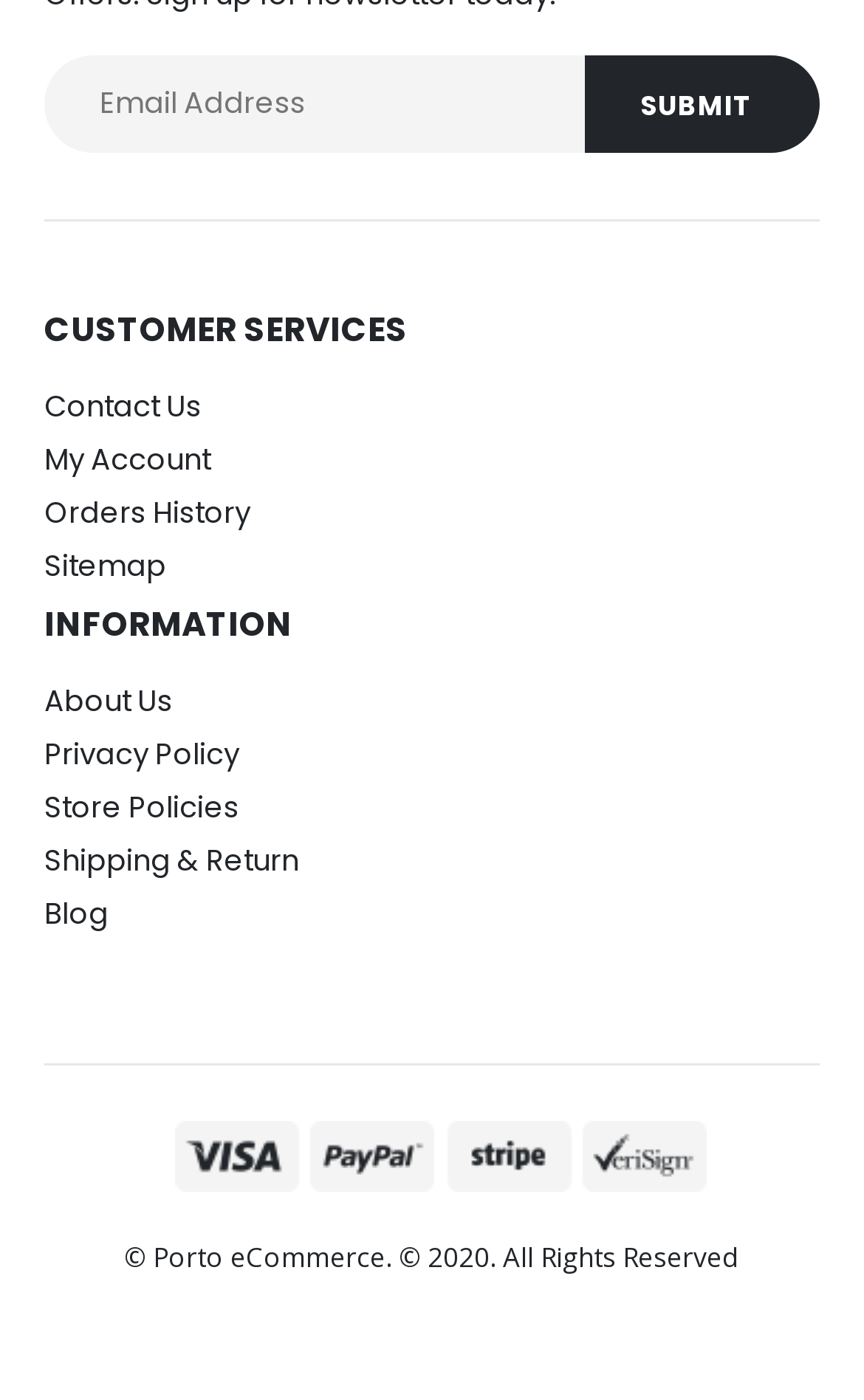Find and provide the bounding box coordinates for the UI element described here: "Shipping & Return". The coordinates should be given as four float numbers between 0 and 1: [left, top, right, bottom].

[0.051, 0.739, 0.346, 0.769]